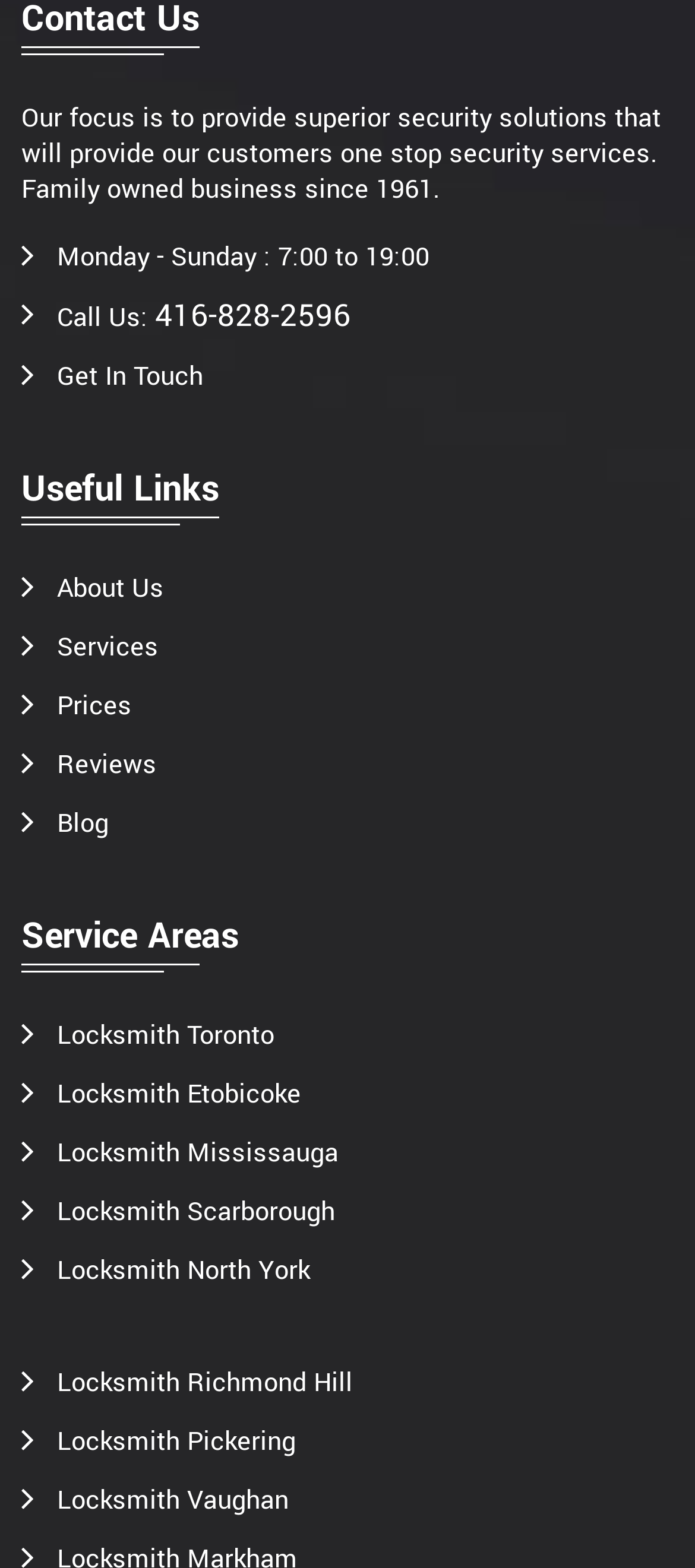How can I contact this company?
Please use the image to deliver a detailed and complete answer.

I found the contact information by looking at the link element that says '416-828-2596' and the StaticText element that says 'Call Us:'.